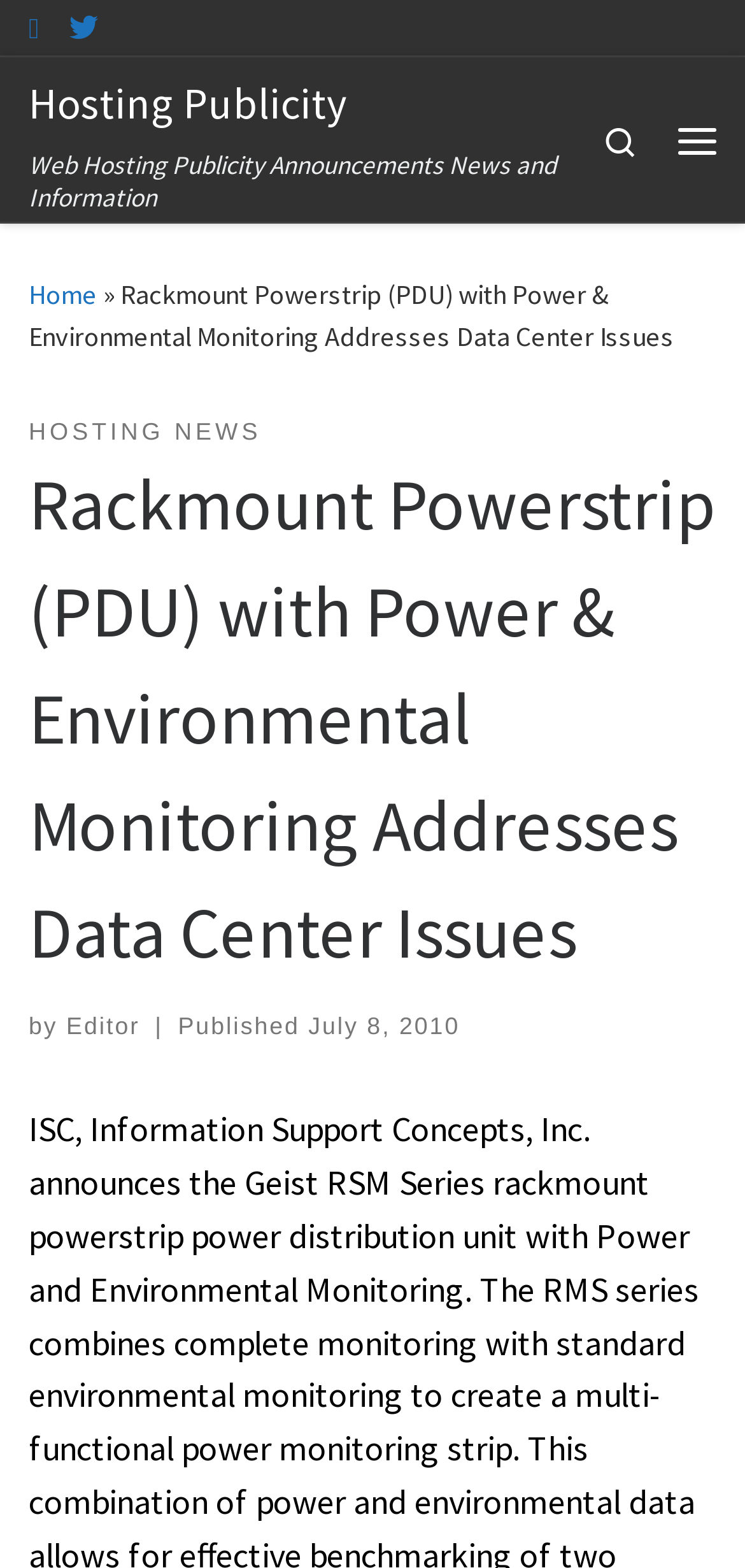What is the name of the website?
Provide a detailed and well-explained answer to the question.

By looking at the webpage, we can see that the name of the website is Hosting Publicity, which is indicated by the link 'Hosting Publicity'.